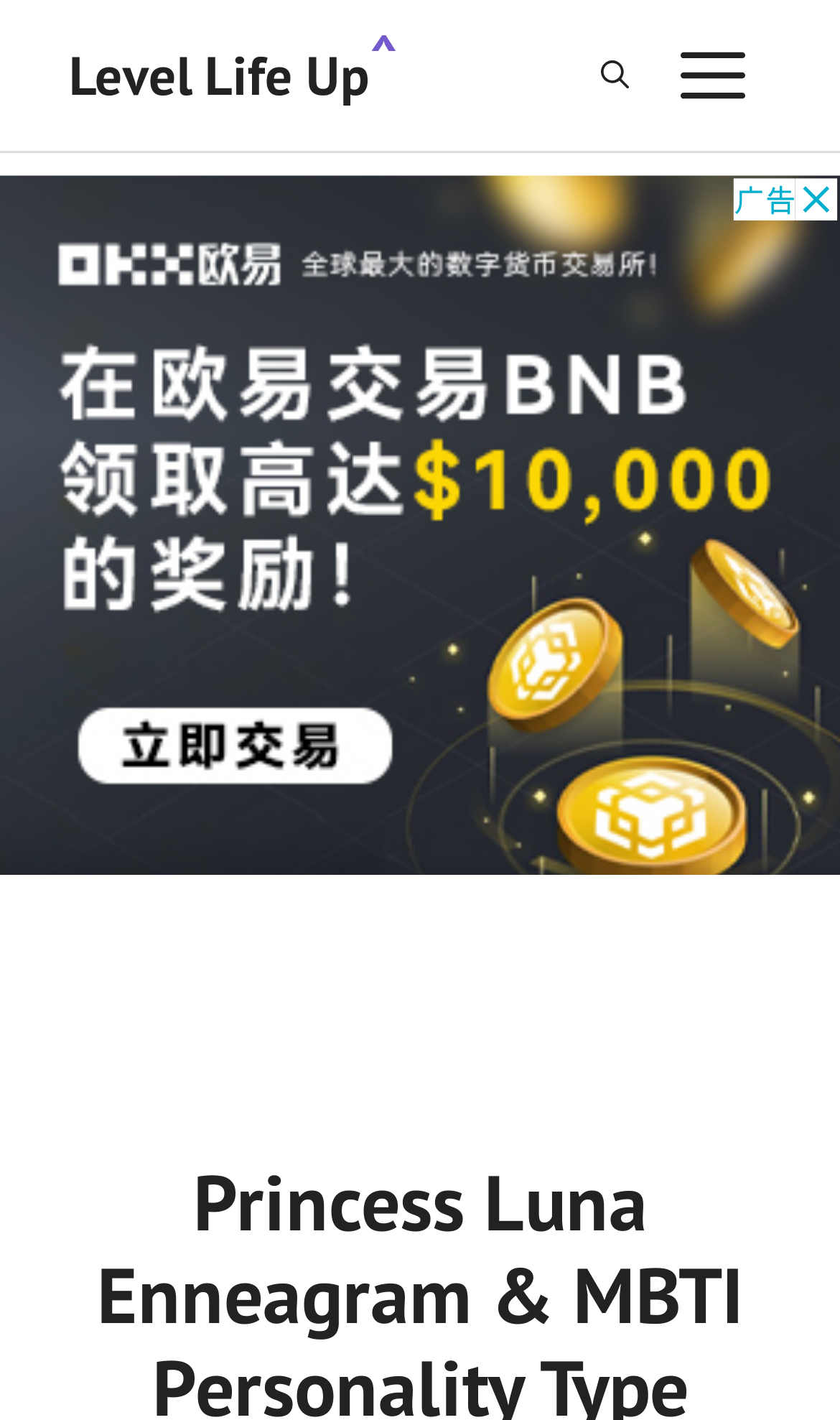Craft a detailed narrative of the webpage's structure and content.

The webpage is about Princess Luna, a character from the animated series "My Little Pony: Friendship is Magic." At the top of the page, there is a banner that spans the entire width, containing a link to "Level Life Up" on the left side and a navigation menu on the right side. The navigation menu has two buttons: "Open search" and "MENU", which is currently not expanded.

Below the banner, there is a large iframe that takes up most of the page's width and height, displaying an advertisement.